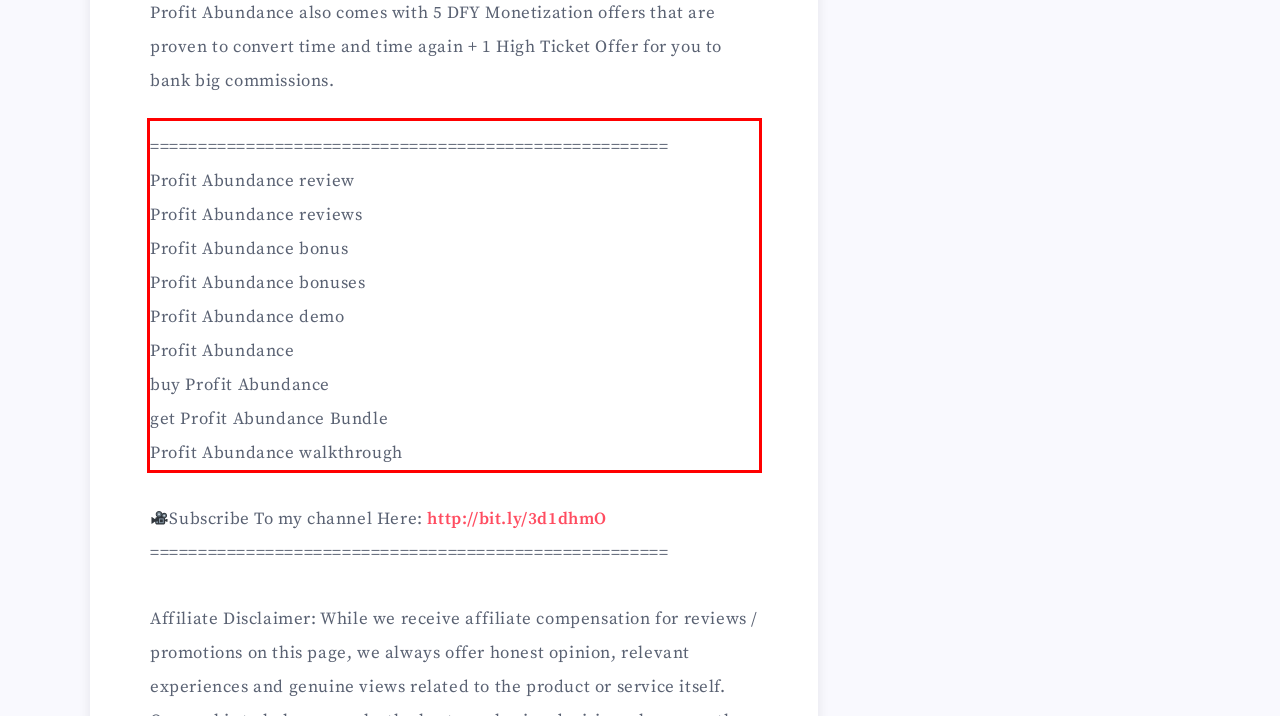Please identify the text within the red rectangular bounding box in the provided webpage screenshot.

====================================================== Profit Abundance review Profit Abundance reviews Profit Abundance bonus Profit Abundance bonuses Profit Abundance demo Profit Abundance buy Profit Abundance get Profit Abundance Bundle Profit Abundance walkthrough